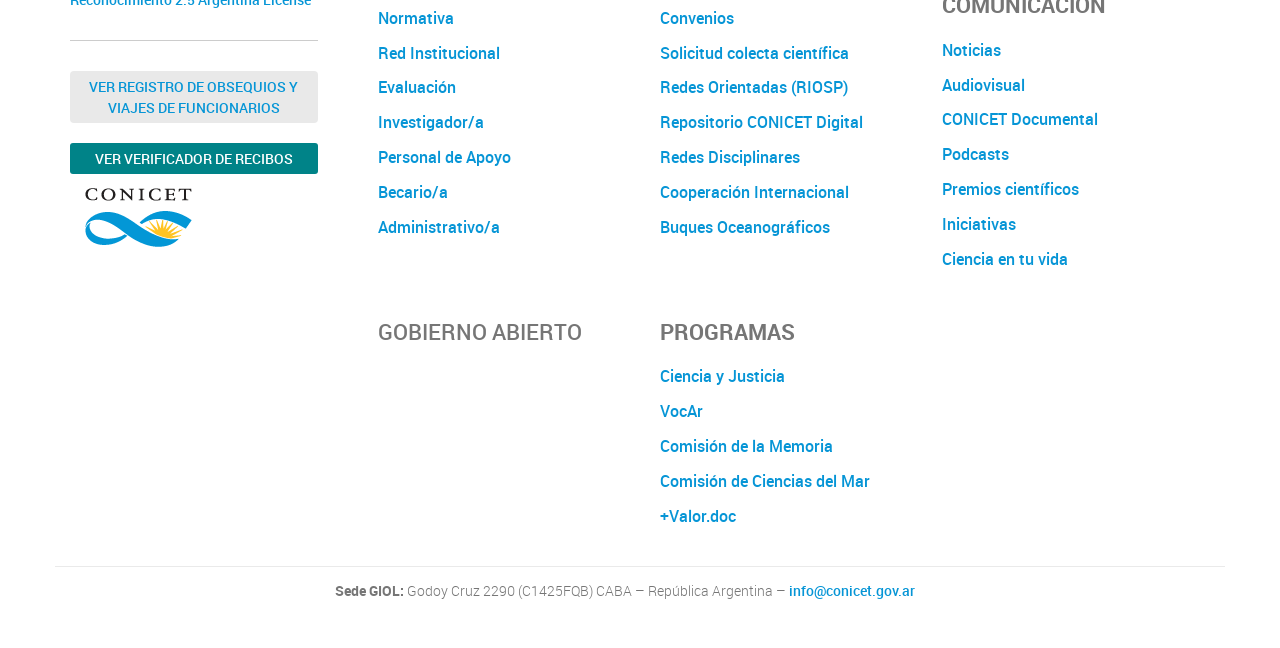Refer to the screenshot and answer the following question in detail:
What is the name of the organization?

The name of the organization can be found in the image element with the URL 'https://www.conicet.gov.ar - CONICET' which is located at the top left of the webpage.